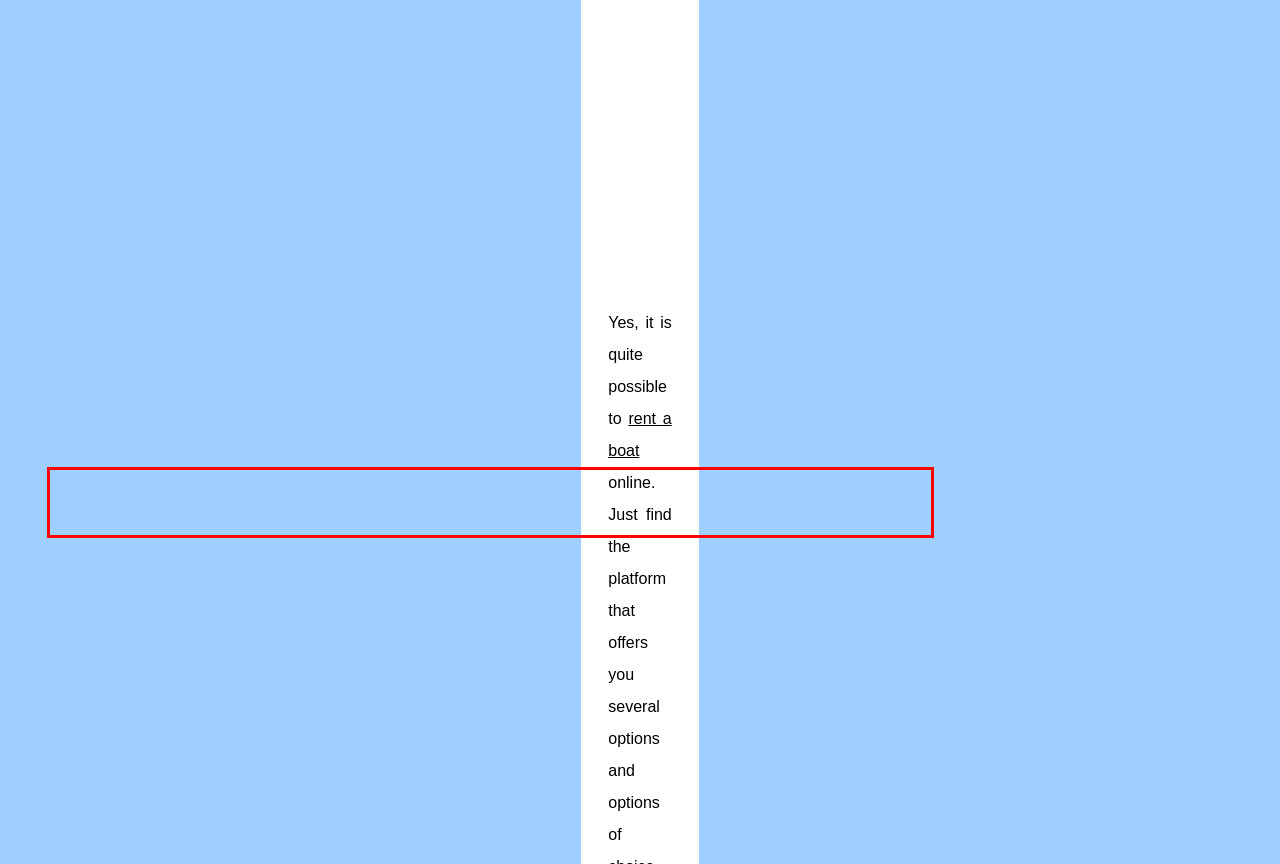Inspect the webpage screenshot that has a red bounding box and use OCR technology to read and display the text inside the red bounding box.

Yes, it is quite possible to rent a boat online. Just find the platform that offers you several options and options of choice with a range of budgets at several levels.